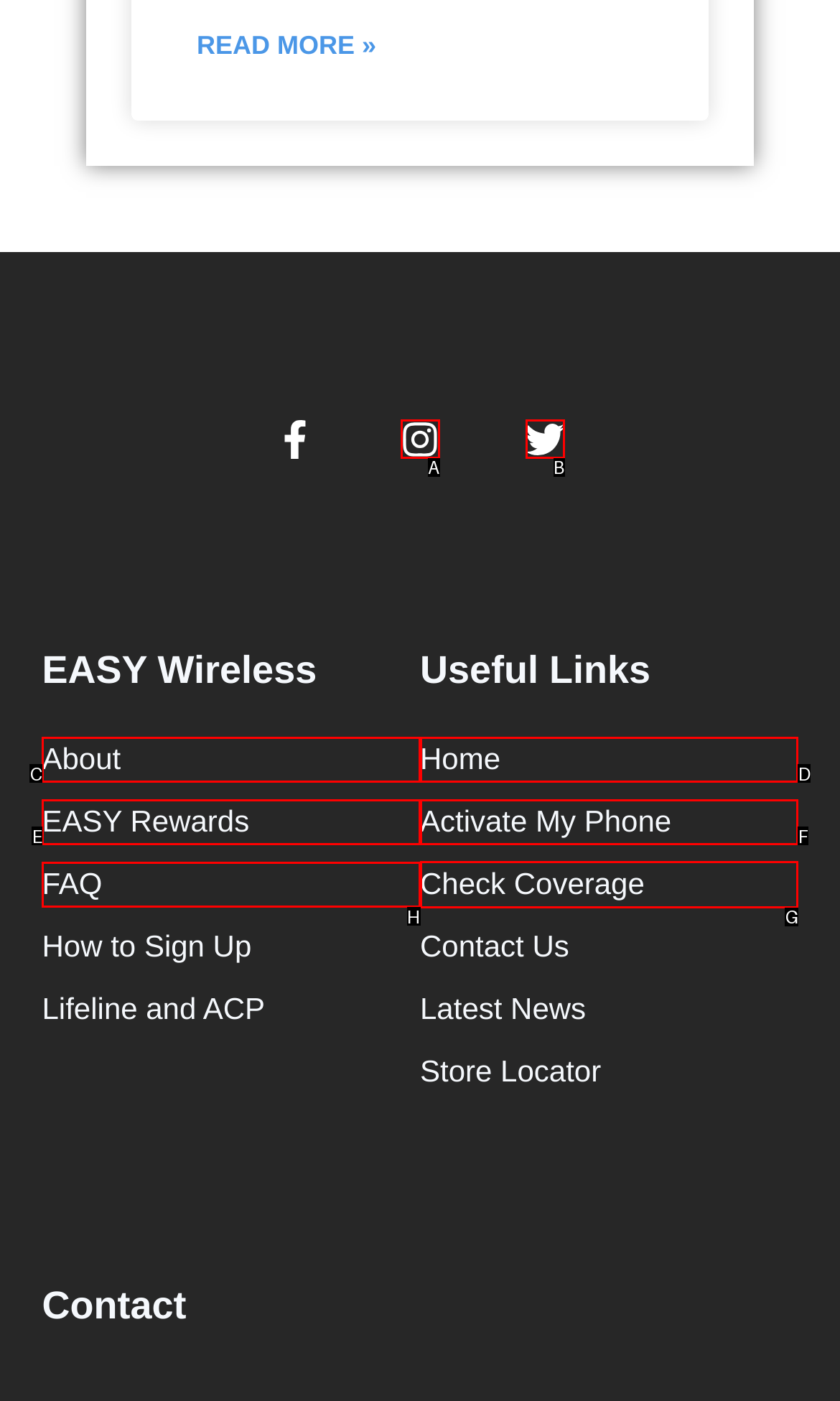Which HTML element should be clicked to fulfill the following task: go to home page?
Reply with the letter of the appropriate option from the choices given.

None